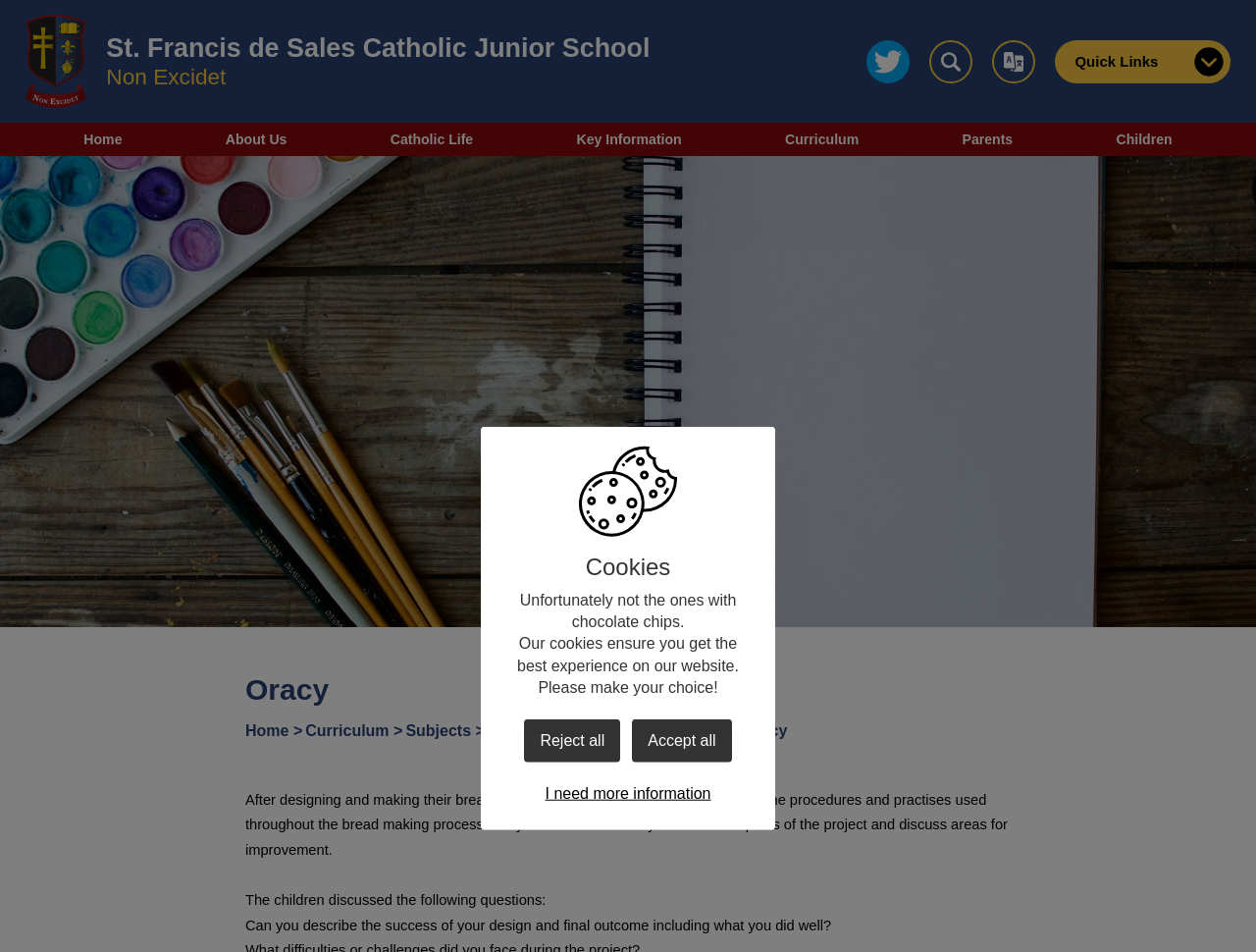Predict the bounding box of the UI element based on this description: "Year 5".

[0.541, 0.759, 0.578, 0.777]